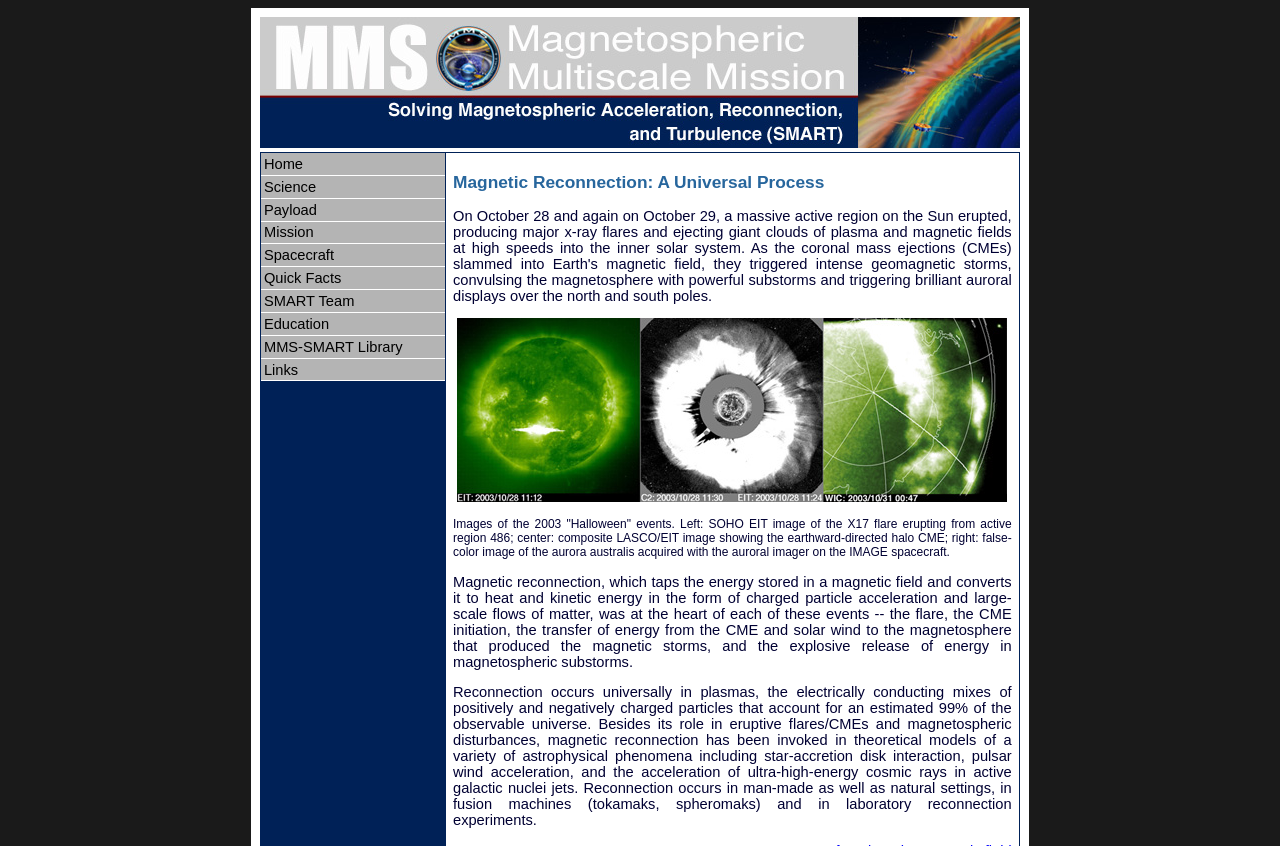Please locate the bounding box coordinates of the element that should be clicked to achieve the given instruction: "Go to the Science page".

[0.204, 0.208, 0.347, 0.235]